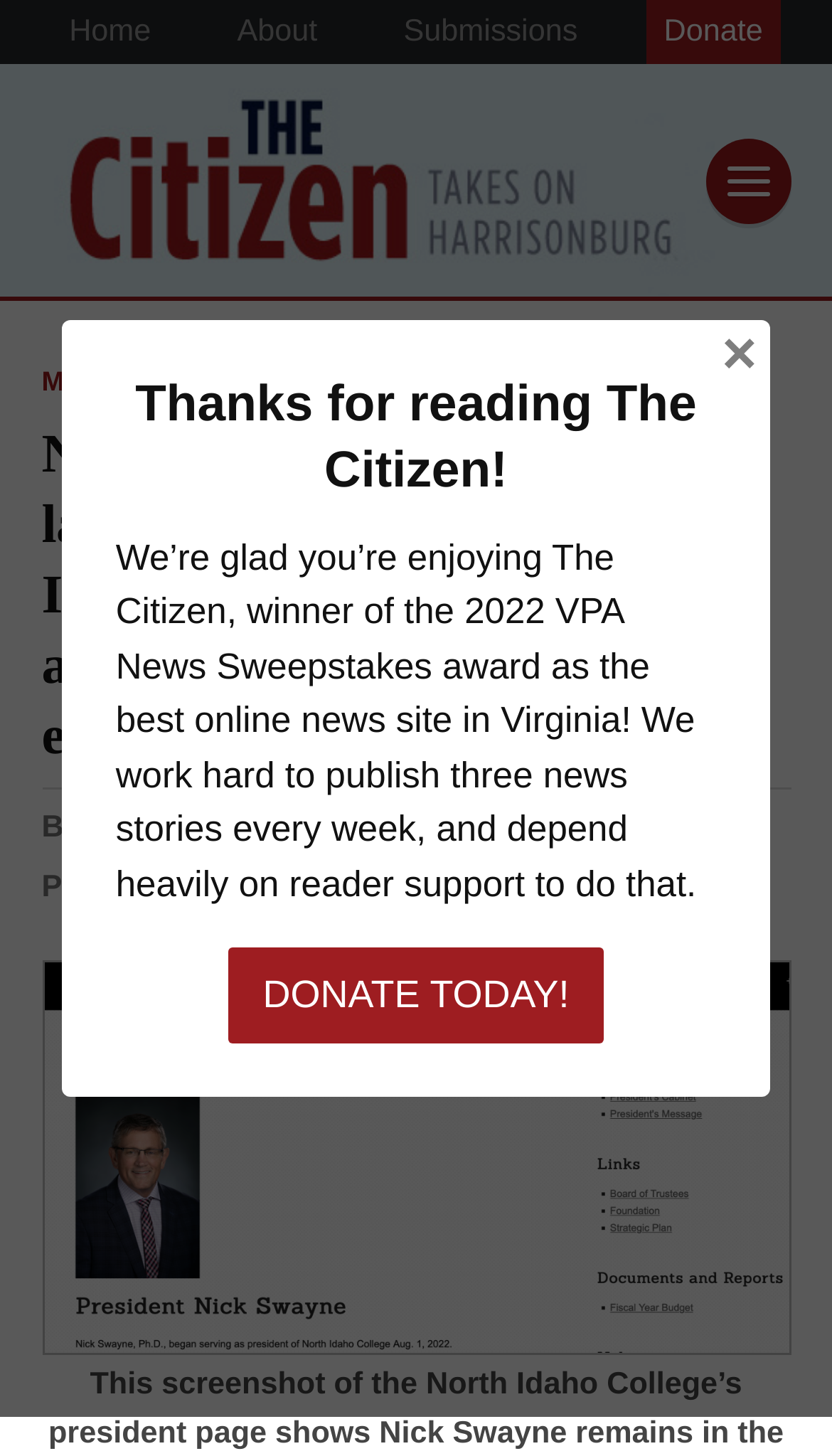Provide the bounding box for the UI element matching this description: "Donate".

[0.777, 0.0, 0.937, 0.045]